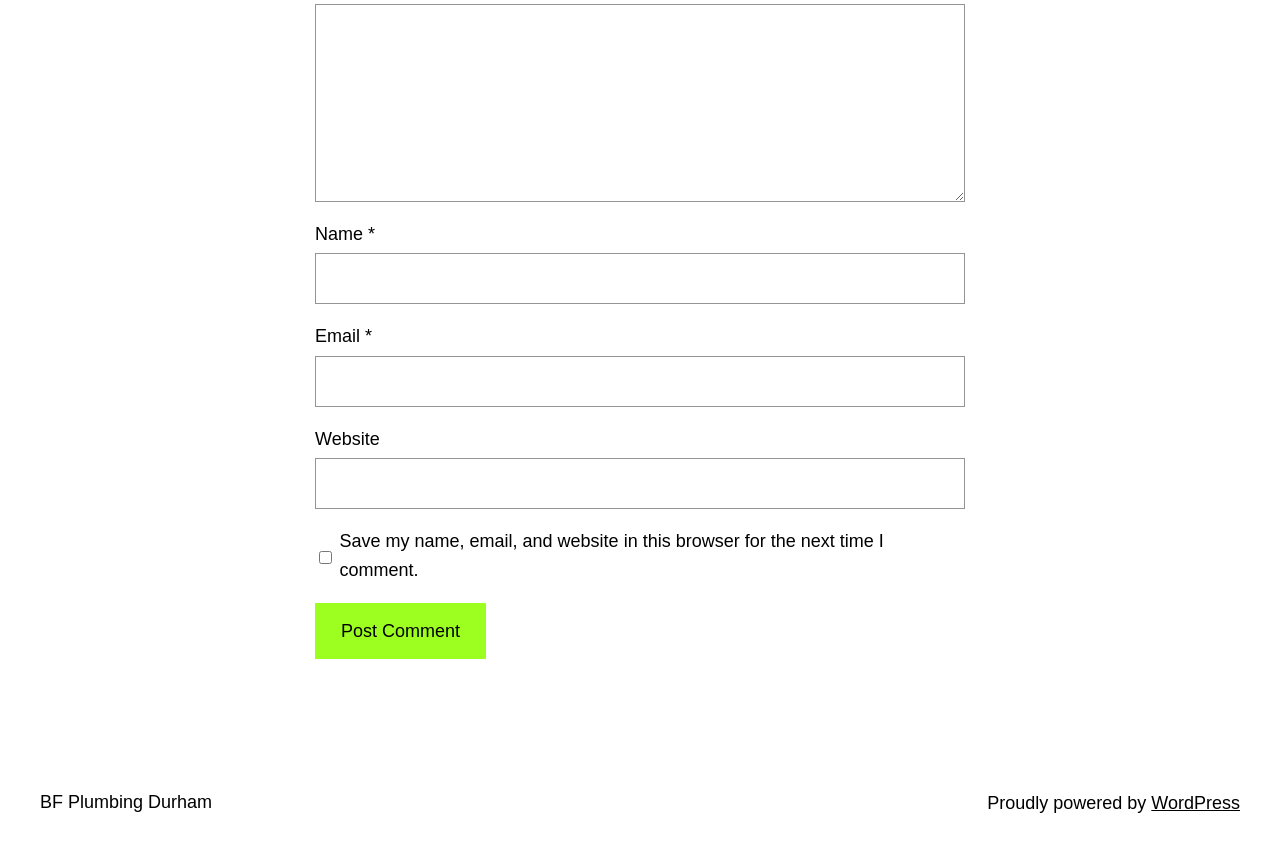For the given element description WordPress, determine the bounding box coordinates of the UI element. The coordinates should follow the format (top-left x, top-left y, bottom-right x, bottom-right y) and be within the range of 0 to 1.

[0.899, 0.92, 0.969, 0.944]